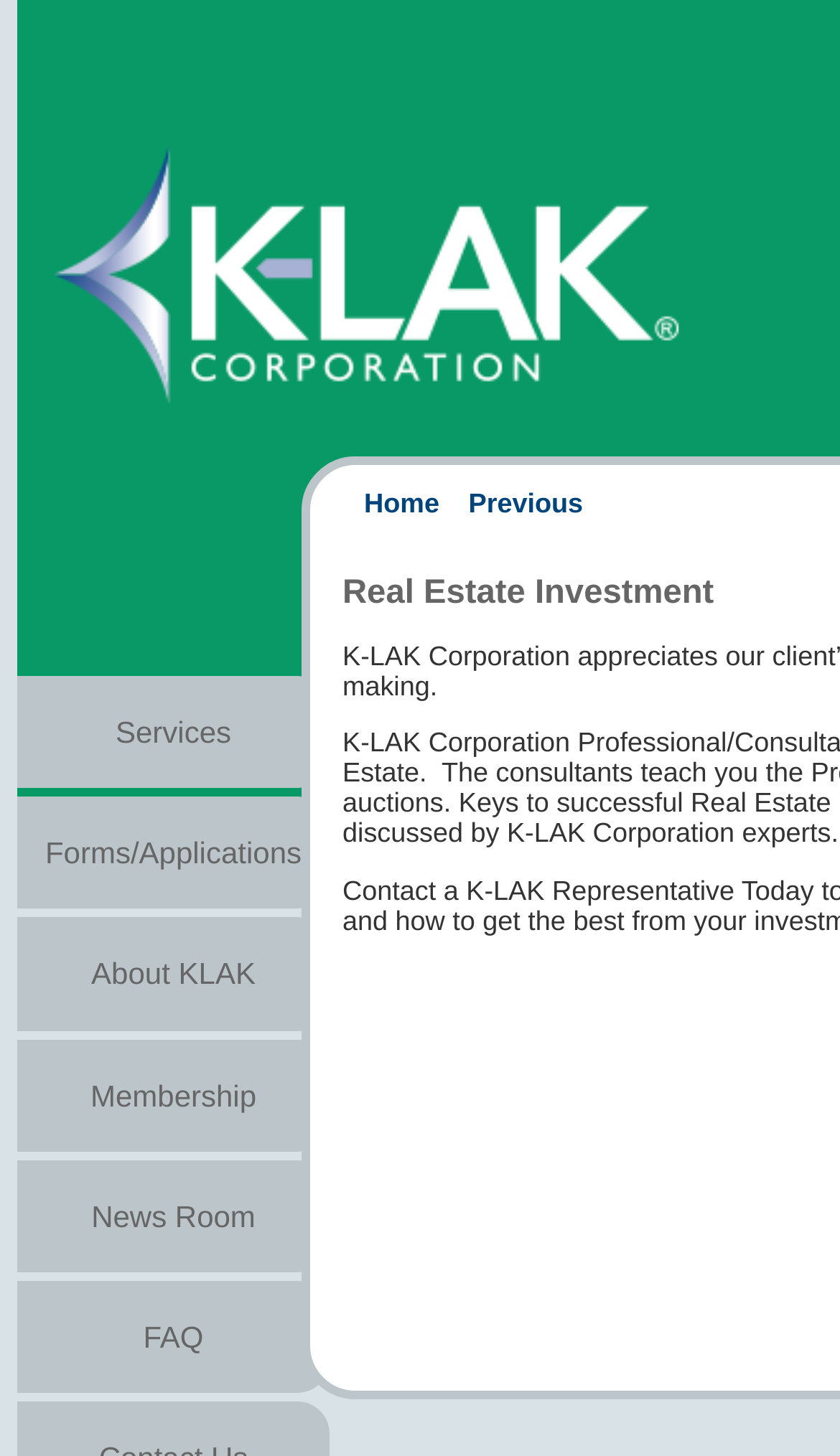What is the name of the corporation?
Please craft a detailed and exhaustive response to the question.

The name of the corporation can be found in the top-left corner of the webpage, where there is a link and an image with the same text 'K-Lak Corporation'.